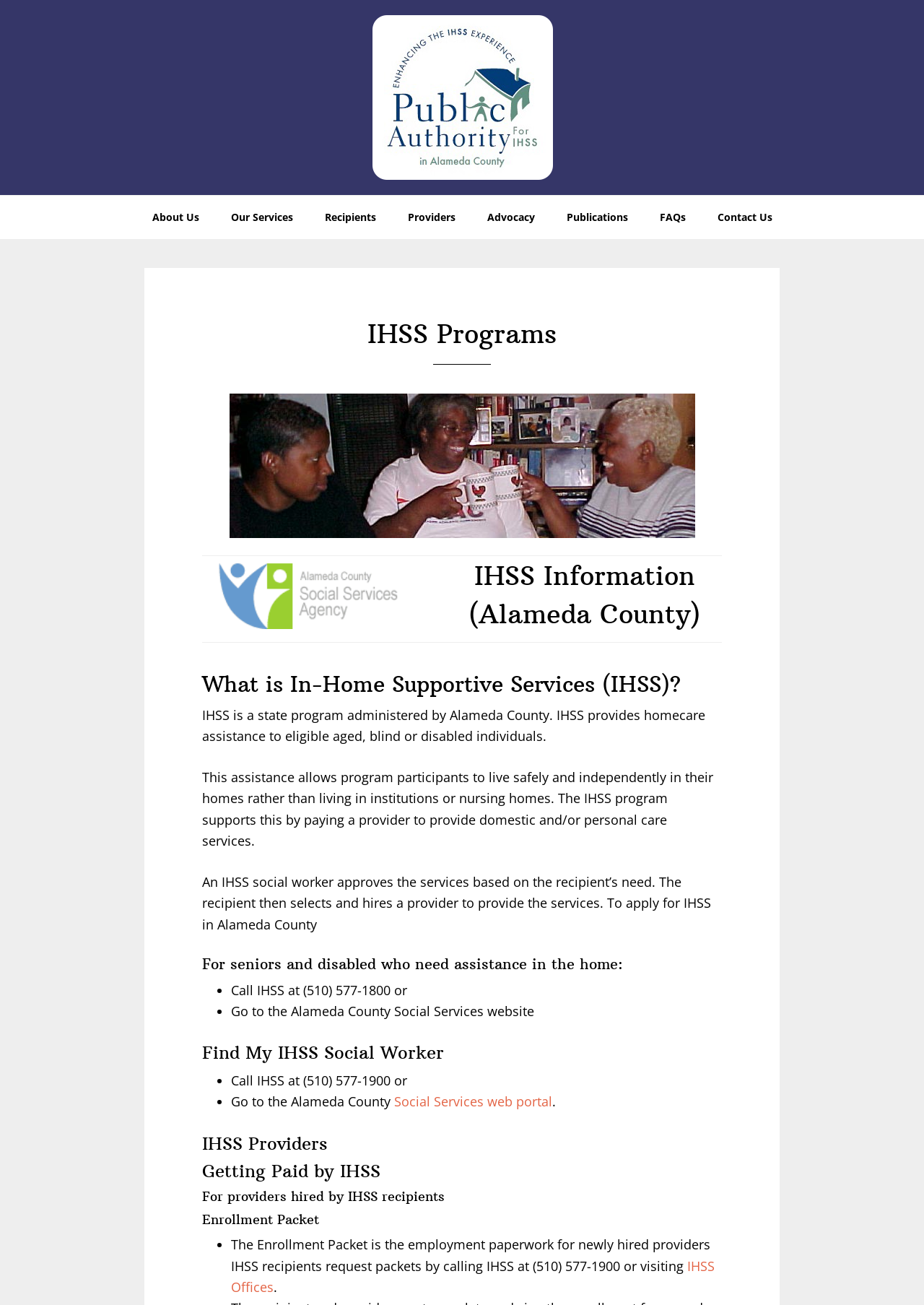What is IHSS?
Kindly offer a comprehensive and detailed response to the question.

IHSS is a state program administered by Alameda County, which provides homecare assistance to eligible aged, blind or disabled individuals, allowing them to live safely and independently in their homes rather than living in institutions or nursing homes.